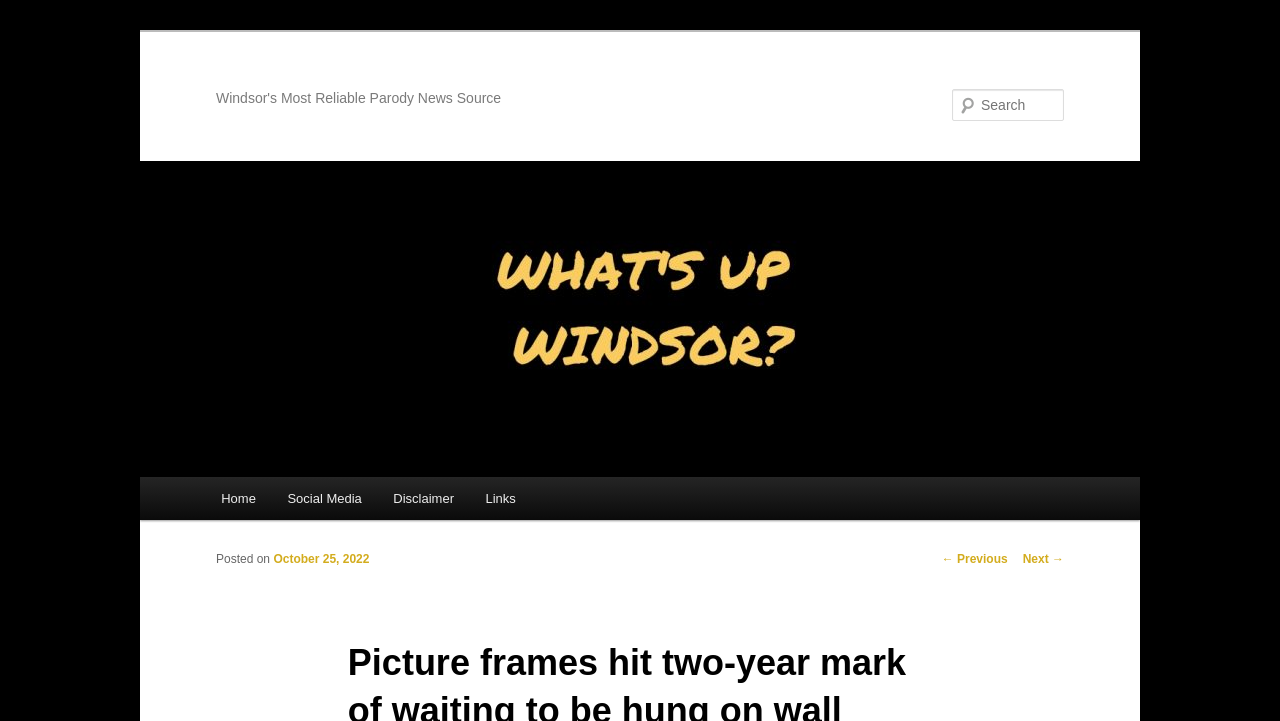Respond to the question below with a concise word or phrase:
What is the name of the parody news source?

Windsor's Most Reliable